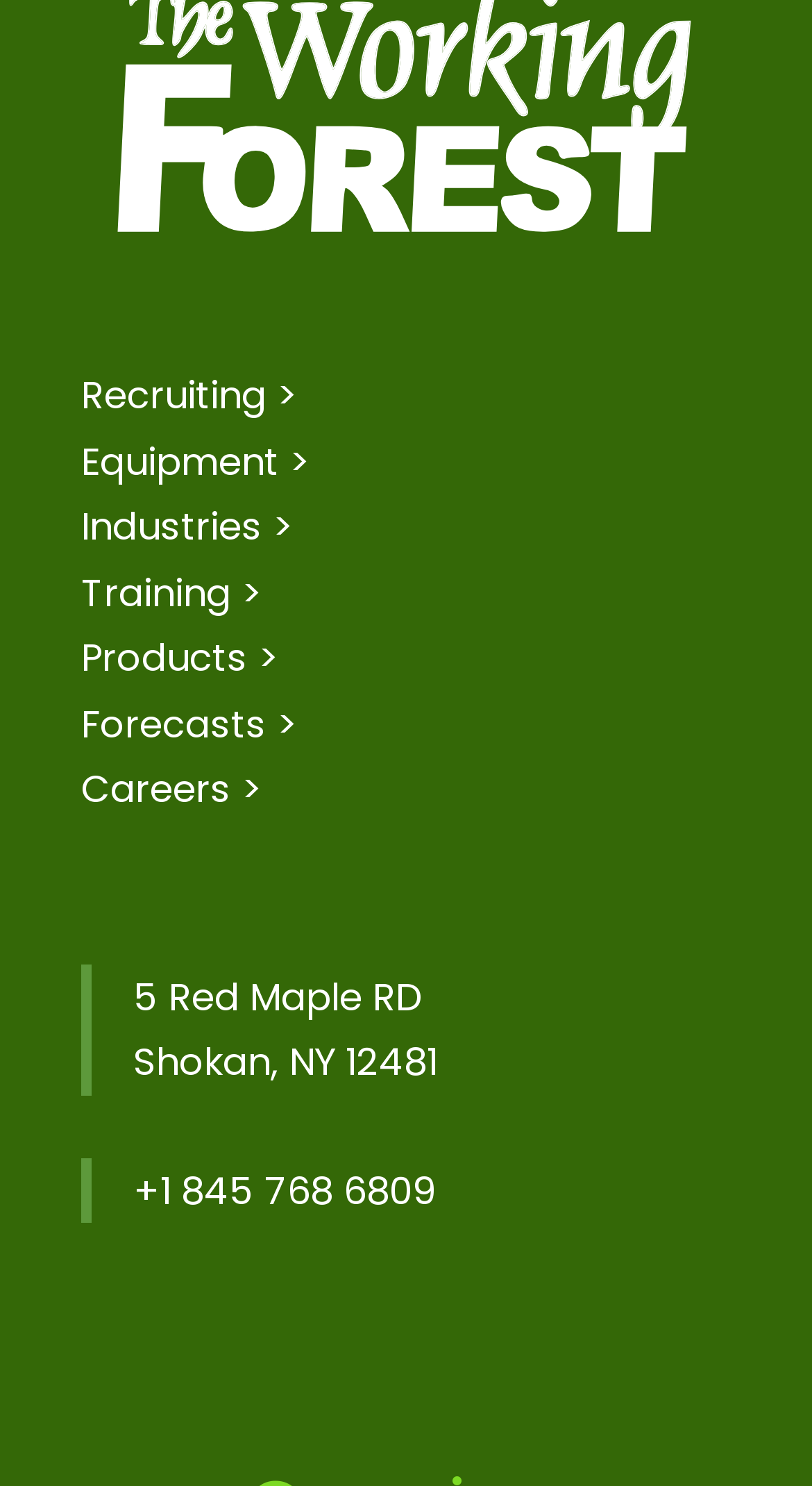Answer this question in one word or a short phrase: What is the last main category on the webpage?

Forecasts >